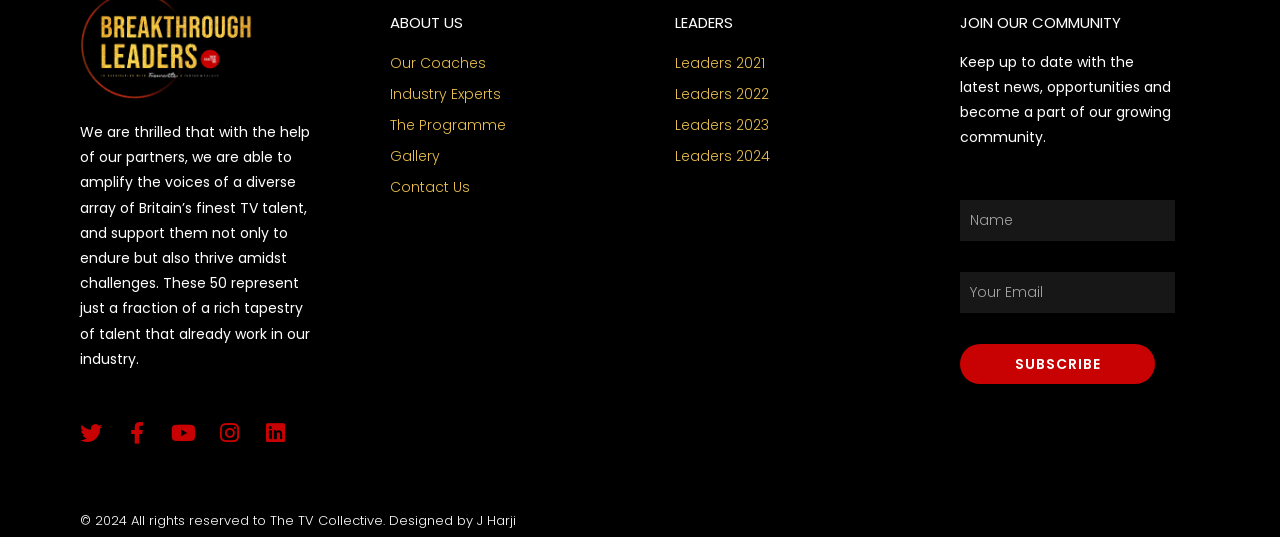Highlight the bounding box coordinates of the region I should click on to meet the following instruction: "Click on Leaders 2021".

[0.527, 0.092, 0.695, 0.141]